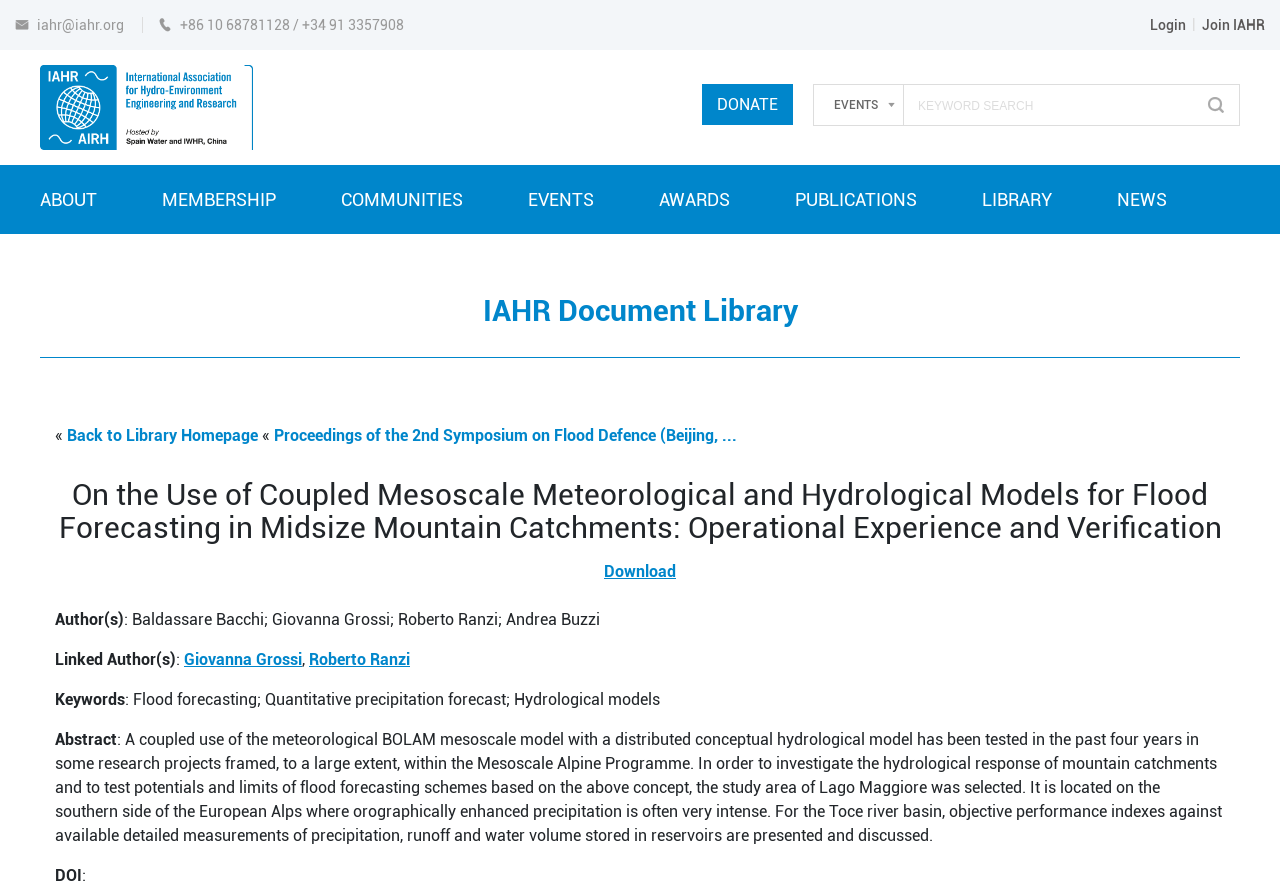Specify the bounding box coordinates of the area to click in order to execute this command: 'search for keywords'. The coordinates should consist of four float numbers ranging from 0 to 1, and should be formatted as [left, top, right, bottom].

[0.709, 0.111, 0.932, 0.128]